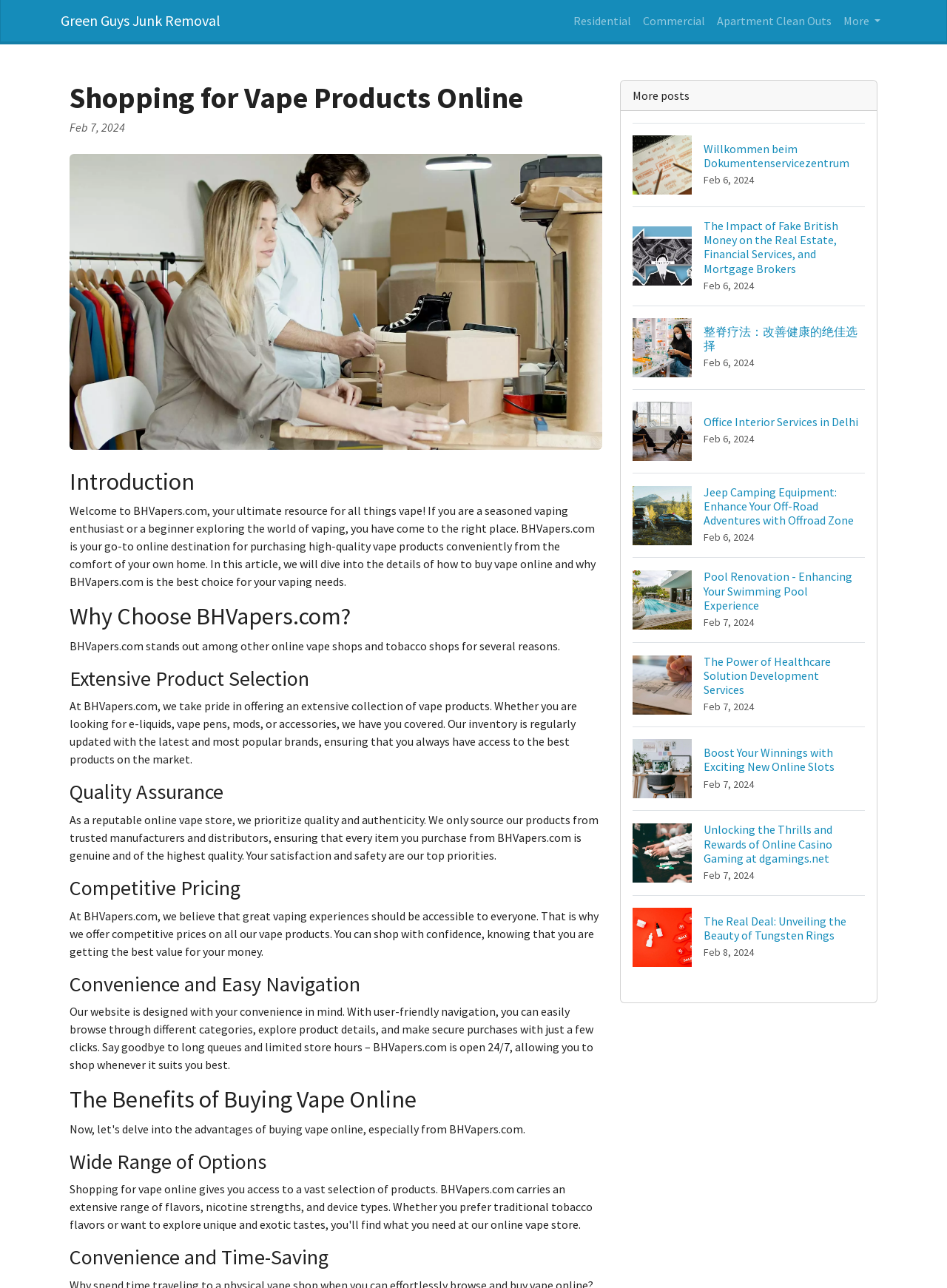Find the bounding box coordinates of the clickable area required to complete the following action: "Read the article 'Shopping for Vape Products Online'".

[0.073, 0.062, 0.636, 0.09]